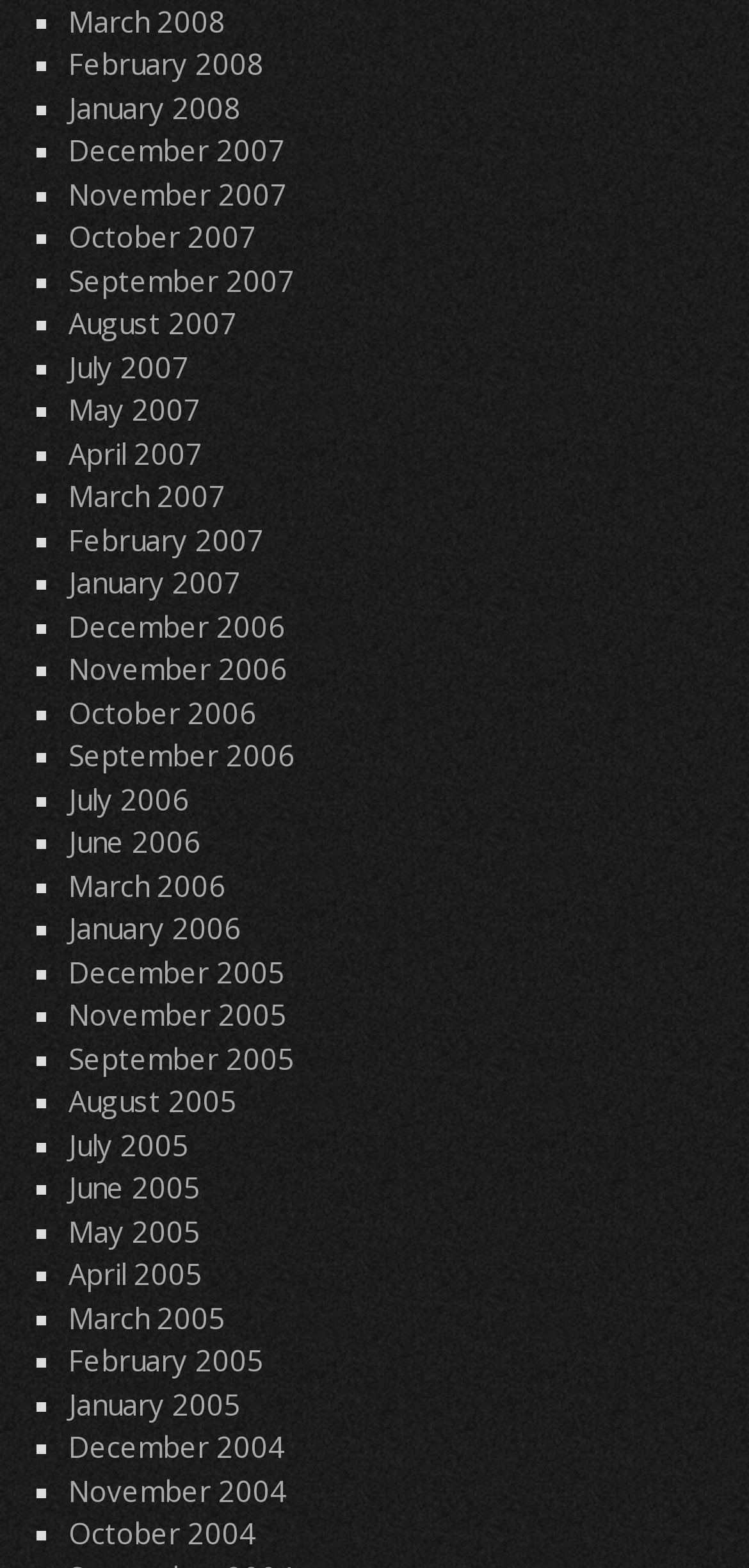Pinpoint the bounding box coordinates for the area that should be clicked to perform the following instruction: "View February 2007".

[0.091, 0.332, 0.353, 0.356]